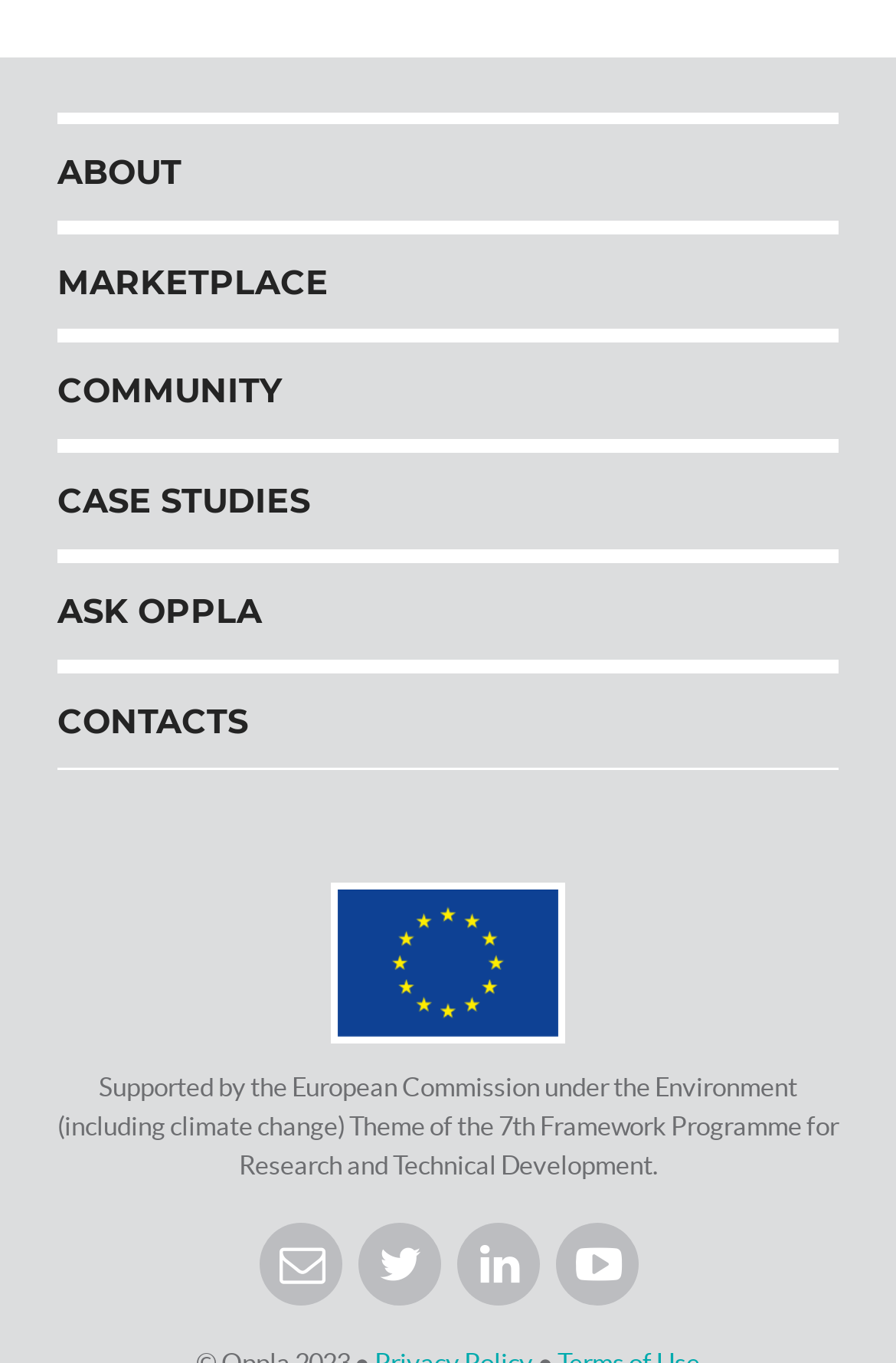How many images are there on the webpage?
Answer with a single word or short phrase according to what you see in the image.

1